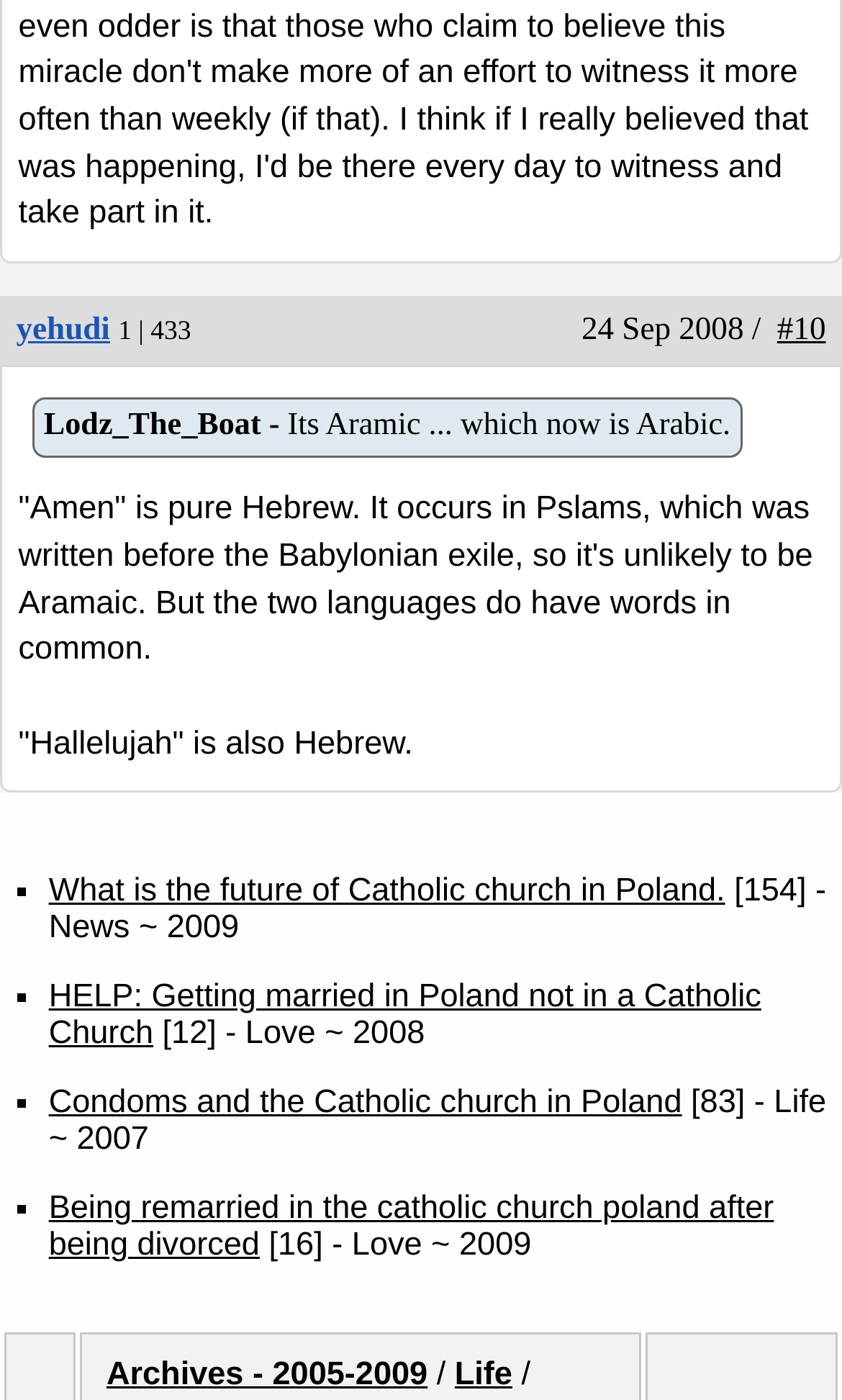Locate the bounding box coordinates of the area you need to click to fulfill this instruction: 'Click on the link to view thread'. The coordinates must be in the form of four float numbers ranging from 0 to 1: [left, top, right, bottom].

[0.019, 0.223, 0.131, 0.248]